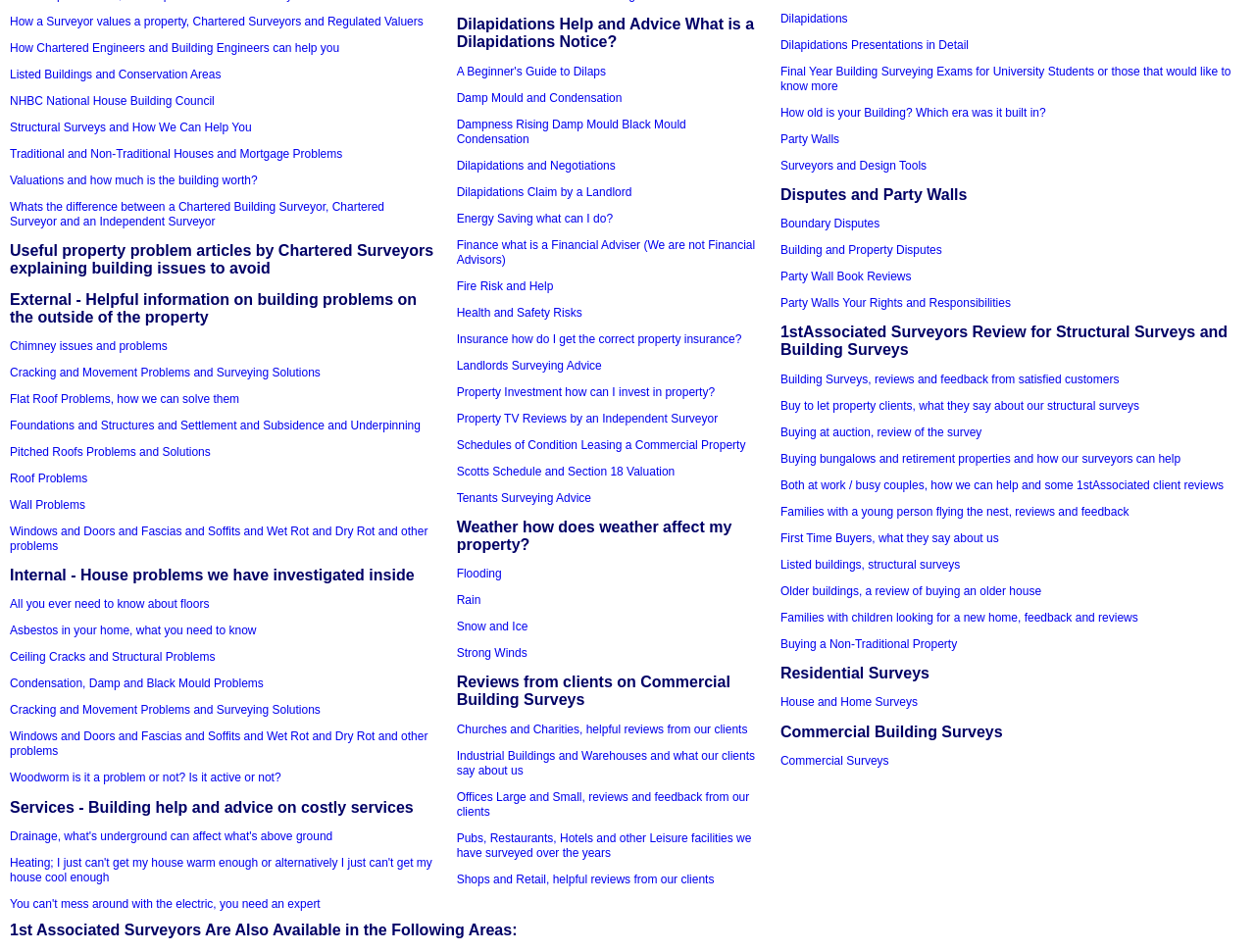Determine the bounding box coordinates of the clickable region to follow the instruction: "Leave a comment".

None